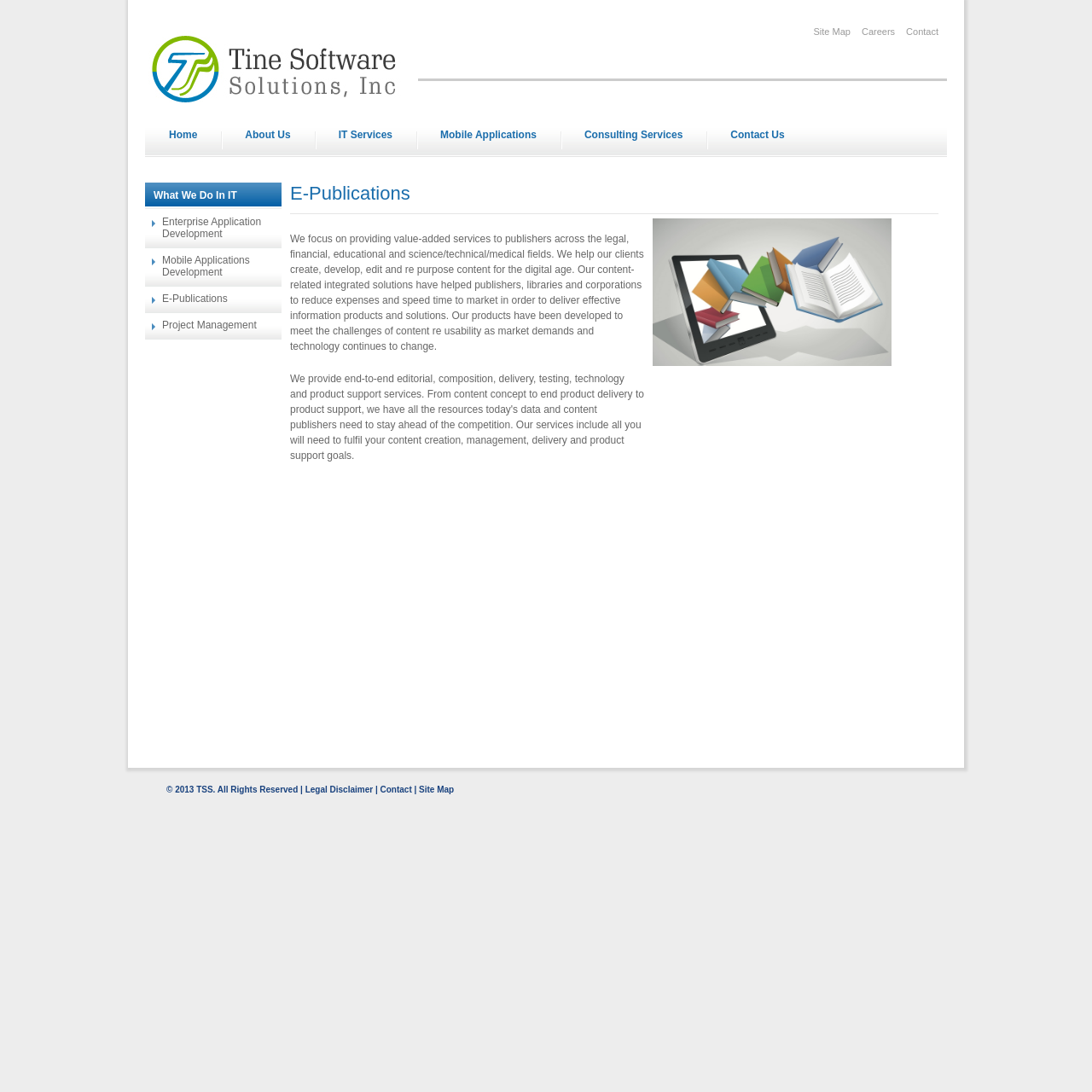What is the focus of the company's E-Publications?
Provide an in-depth and detailed answer to the question.

The company's E-Publications focus on content re usability, as mentioned in the static text element. This is part of the company's value-added services to publishers across various fields.